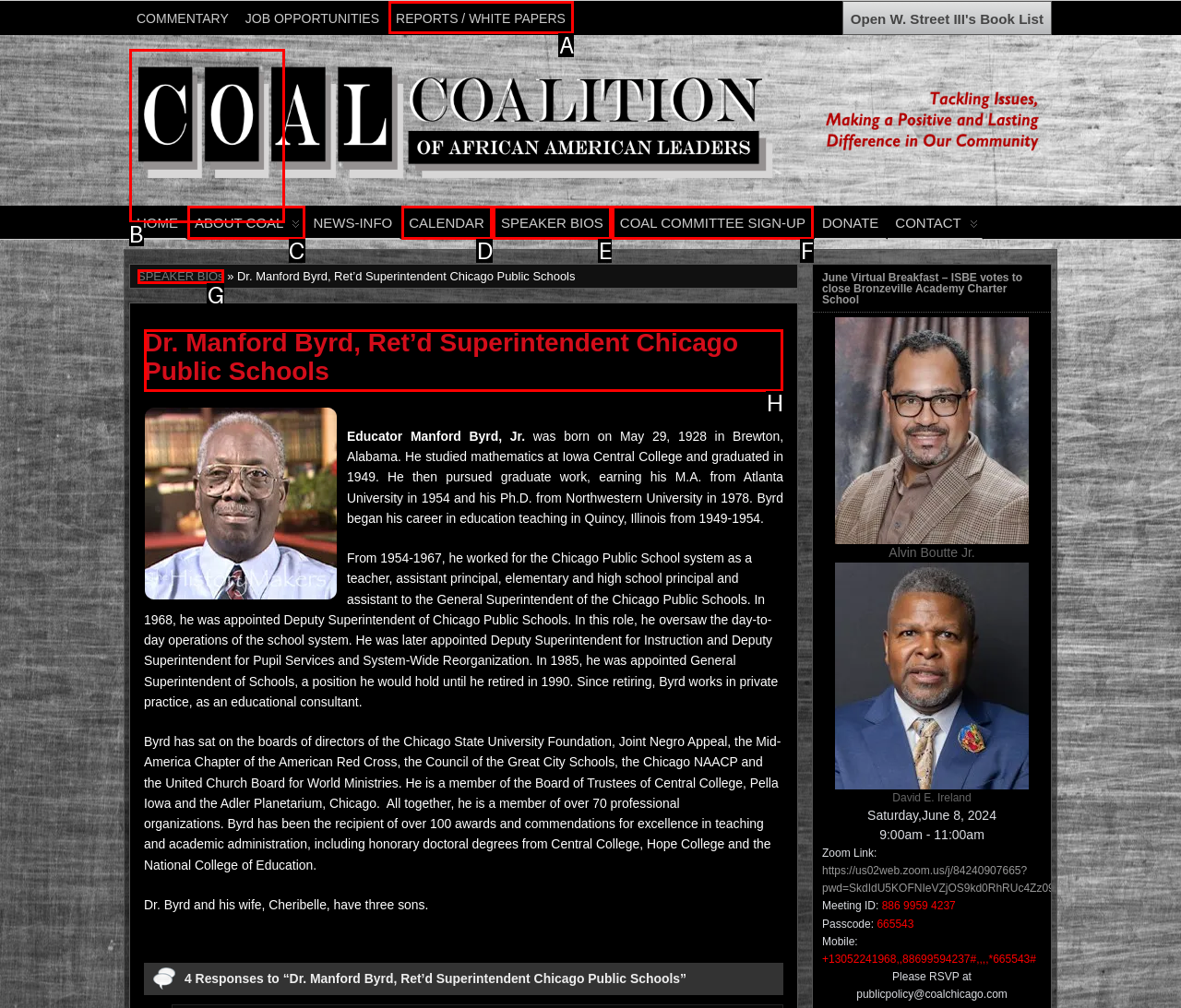Based on the choices marked in the screenshot, which letter represents the correct UI element to perform the task: View Dr. Manford Byrd's biography?

H